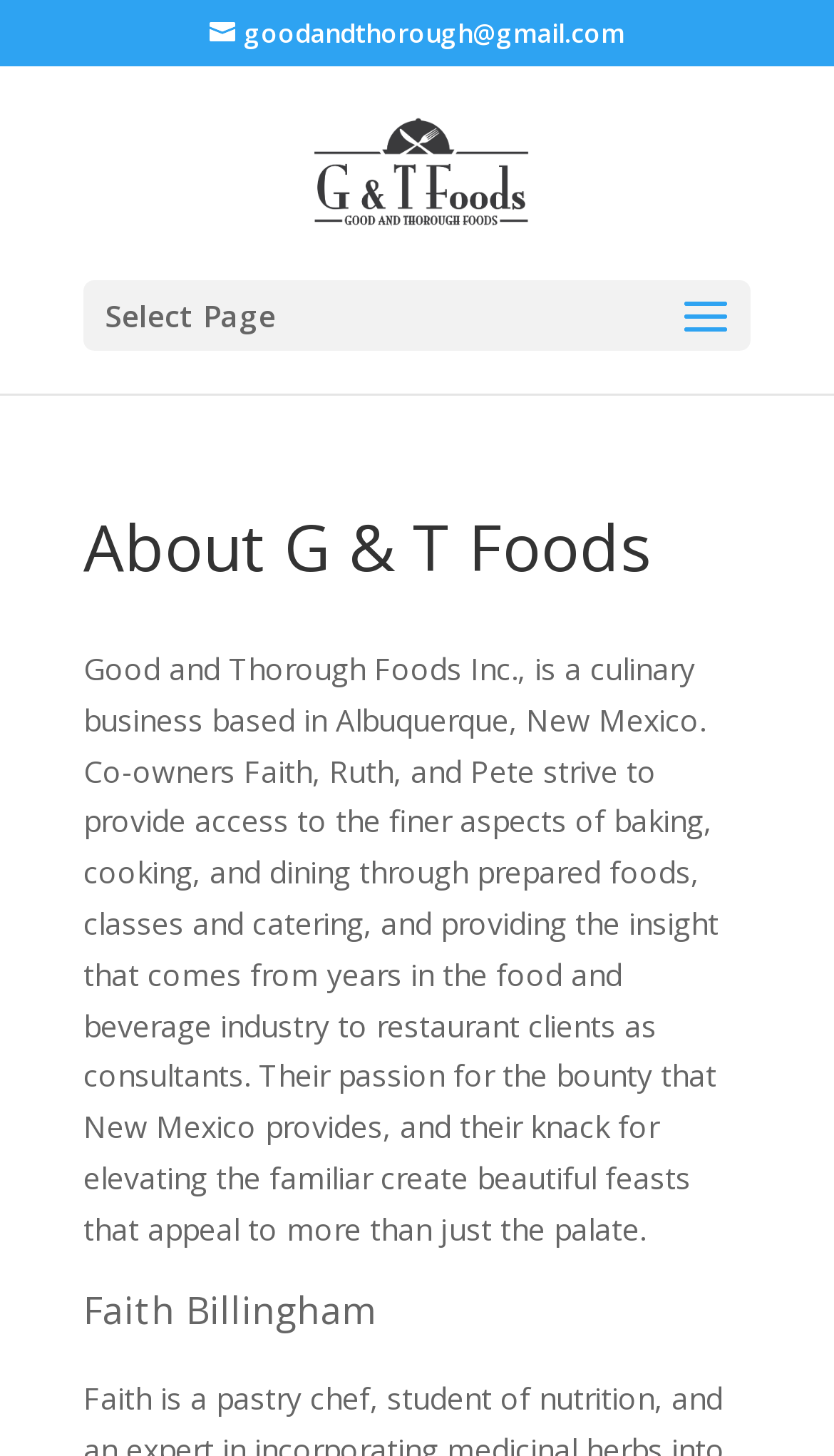Please find and provide the title of the webpage.

About G & T Foods